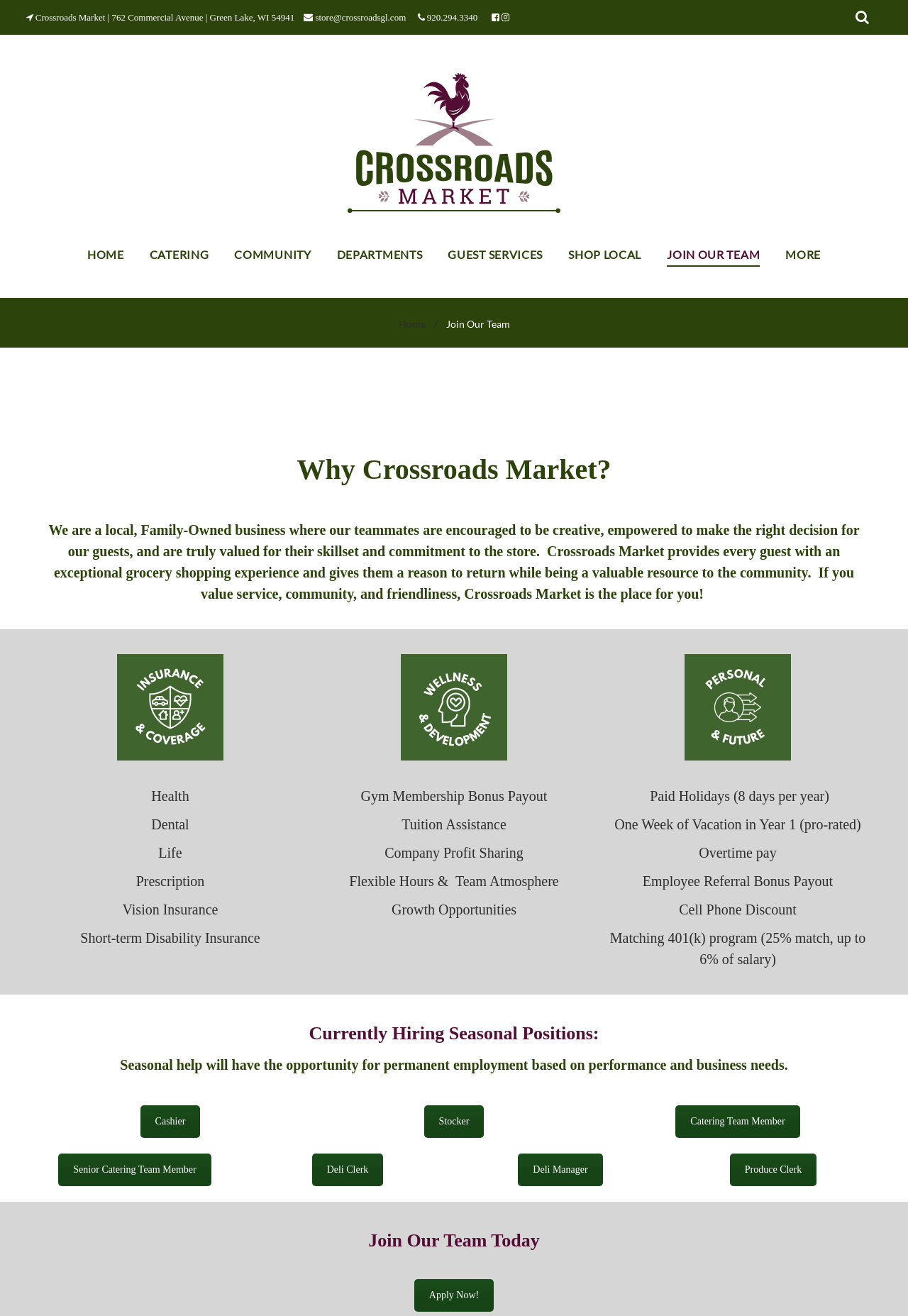Using the description "name="search" placeholder="Search" title="Special:Search [alt-shift-f]"", locate and provide the bounding box of the UI element.

None